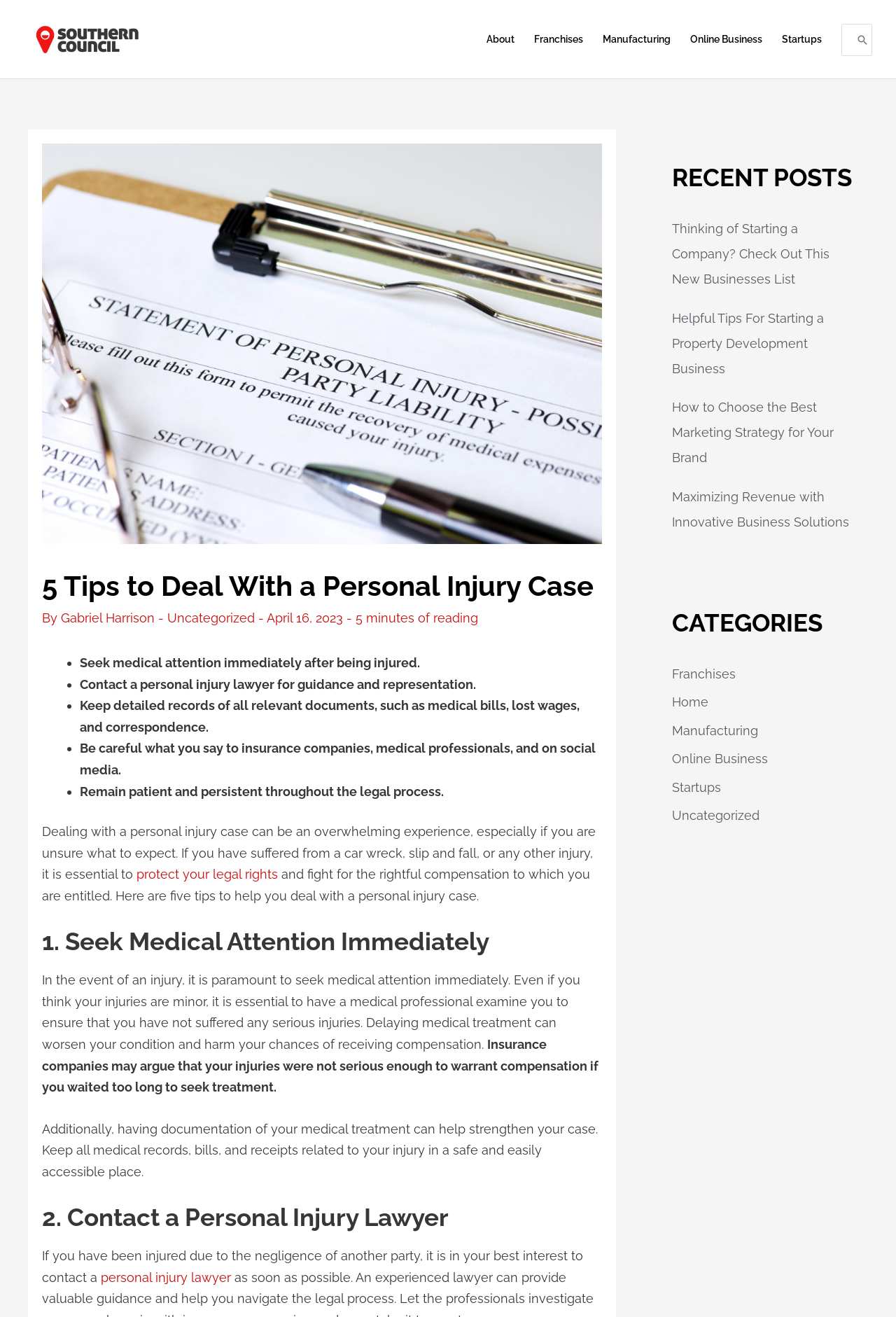Determine the bounding box of the UI element mentioned here: "parent_node: Search for: name="s" placeholder="Search..."". The coordinates must be in the format [left, top, right, bottom] with values ranging from 0 to 1.

[0.94, 0.018, 0.973, 0.042]